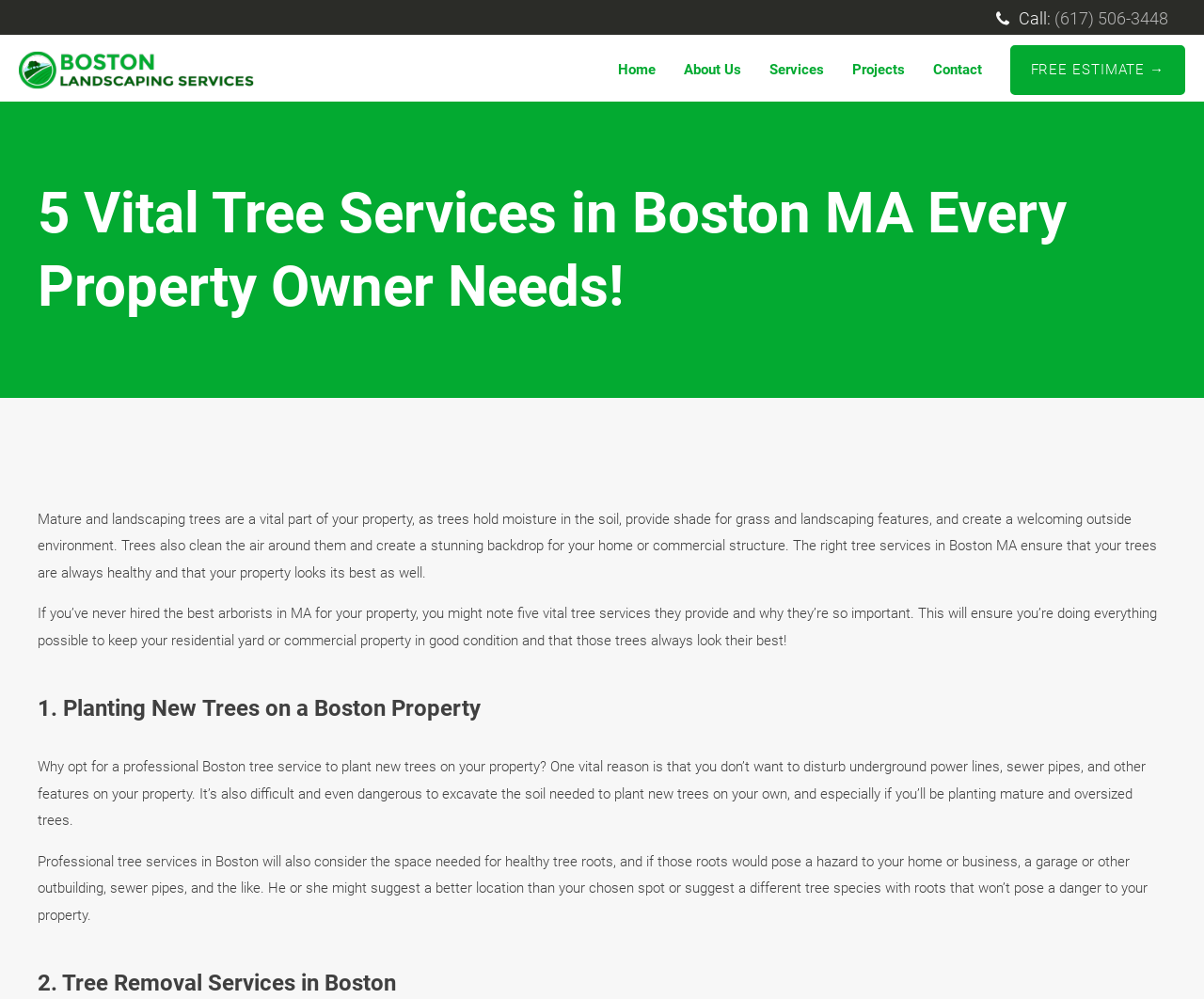What is the potential danger of planting new trees on your own?
Answer with a single word or phrase, using the screenshot for reference.

Disturbing underground power lines and sewer pipes